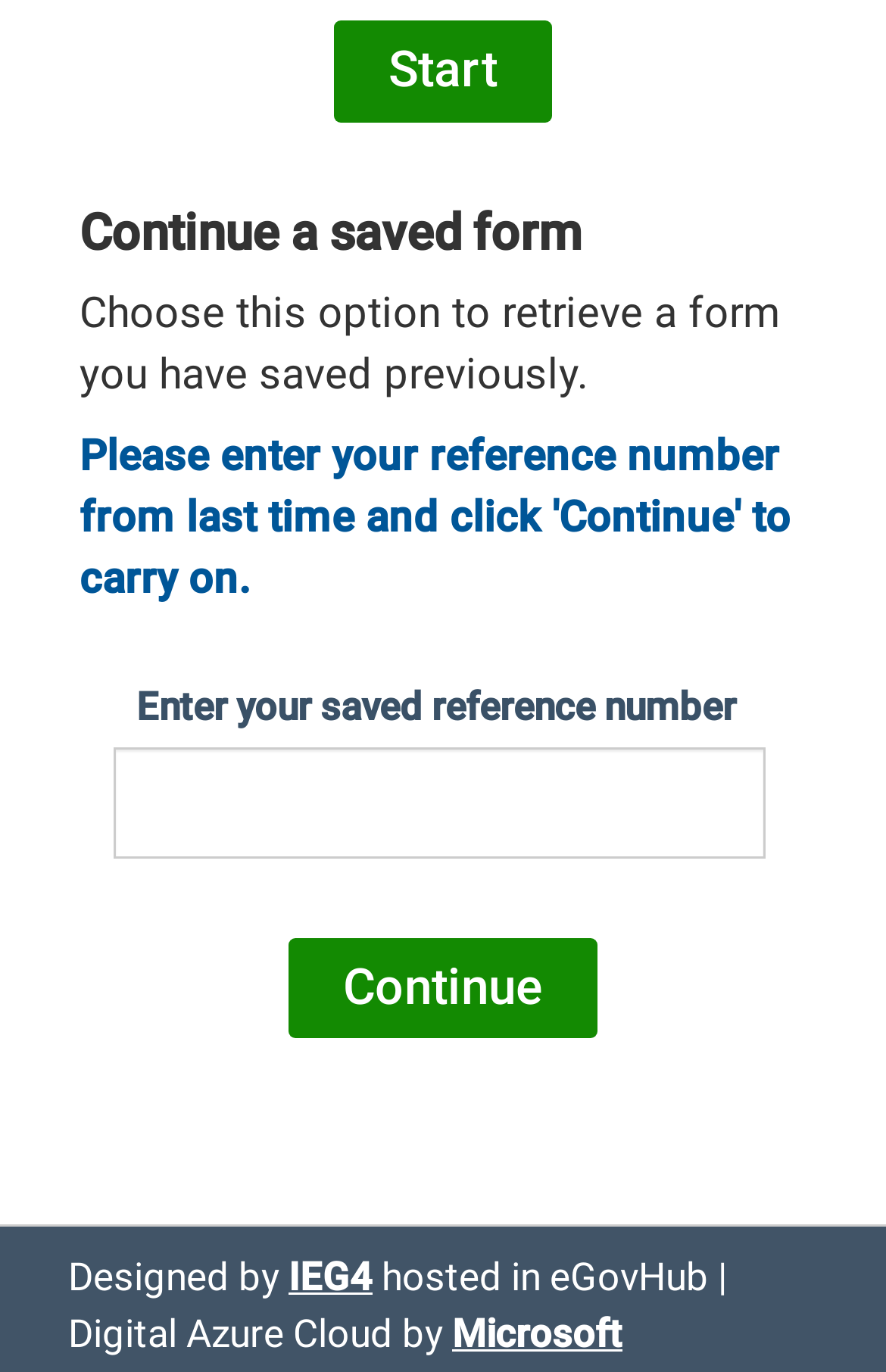Utilize the details in the image to thoroughly answer the following question: What is the relationship between IEG4 and the application?

The footer of the page credits 'IEG4' as the designer of the application, implying a design or development relationship between the two entities.